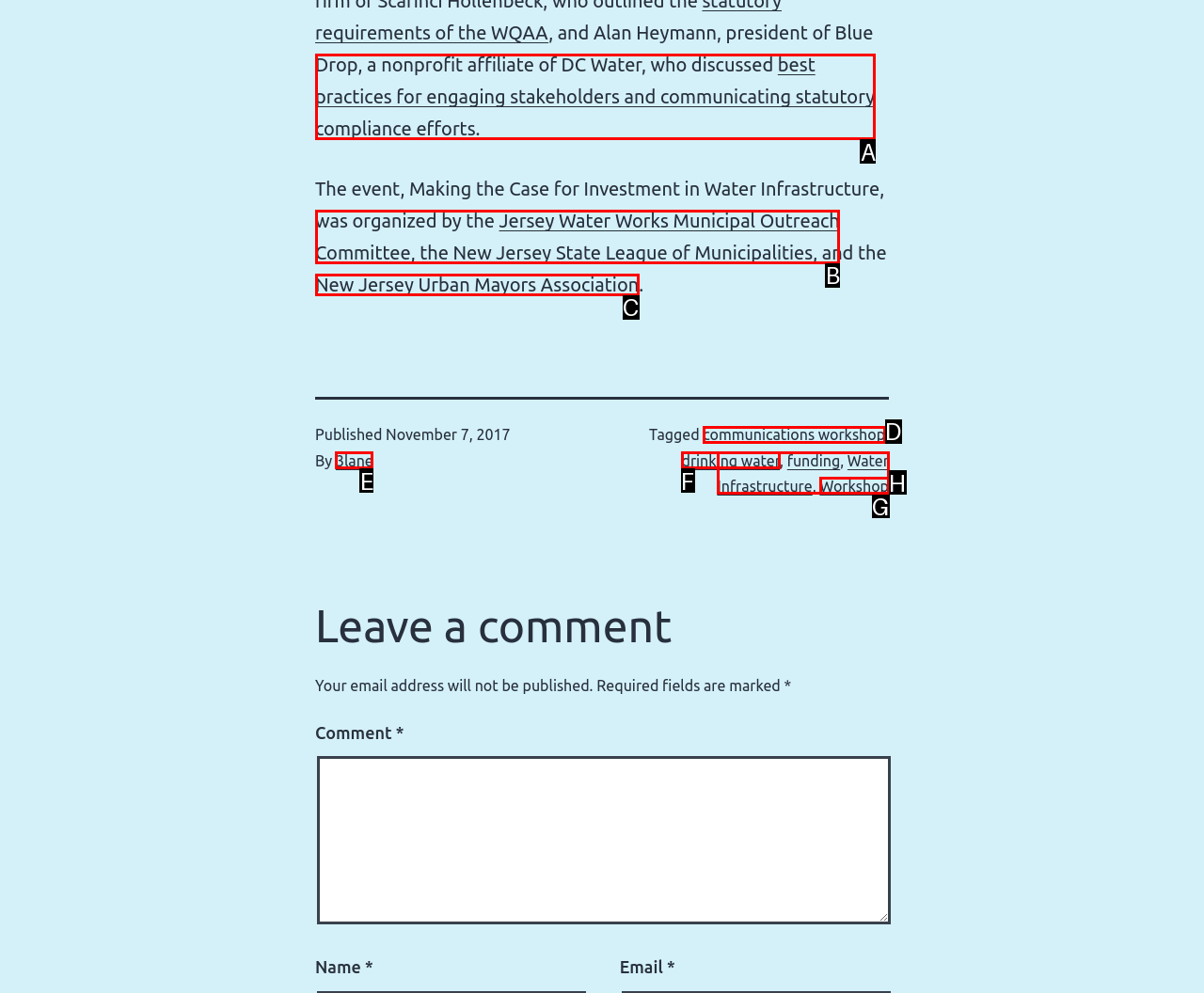Pick the HTML element that should be clicked to execute the task: Click the link to learn about best practices for engaging stakeholders and communicating statutory compliance efforts
Respond with the letter corresponding to the correct choice.

A